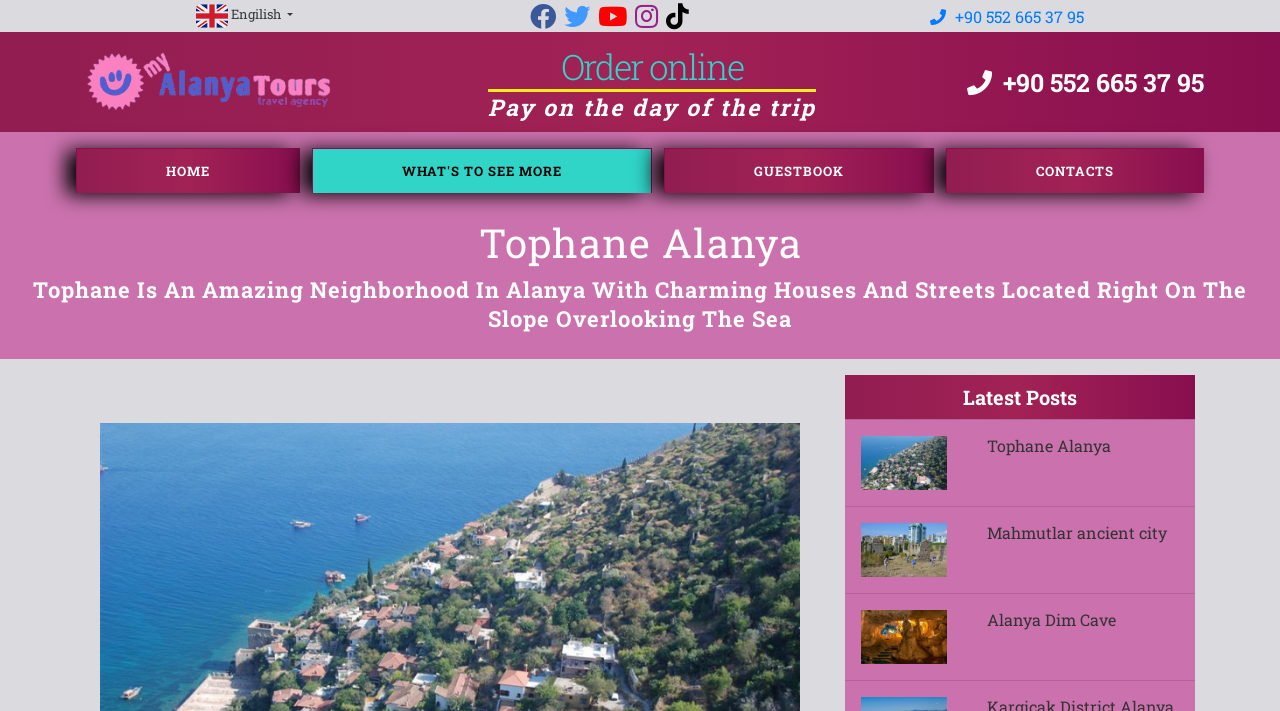Determine the bounding box coordinates of the region that needs to be clicked to achieve the task: "View Tophane Alanya".

[0.661, 0.613, 0.933, 0.689]